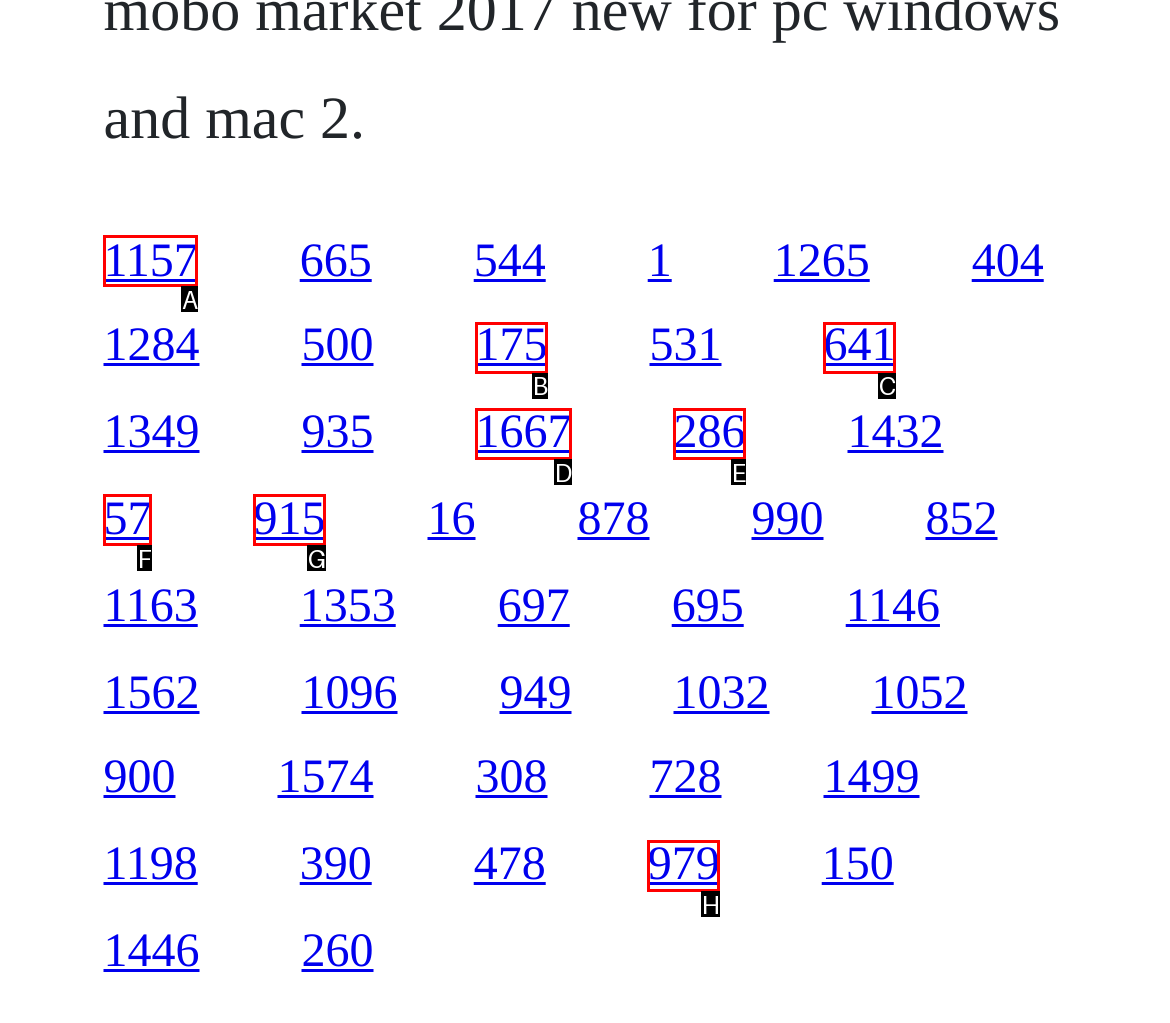Choose the HTML element that corresponds to the description: January
Provide the answer by selecting the letter from the given choices.

None